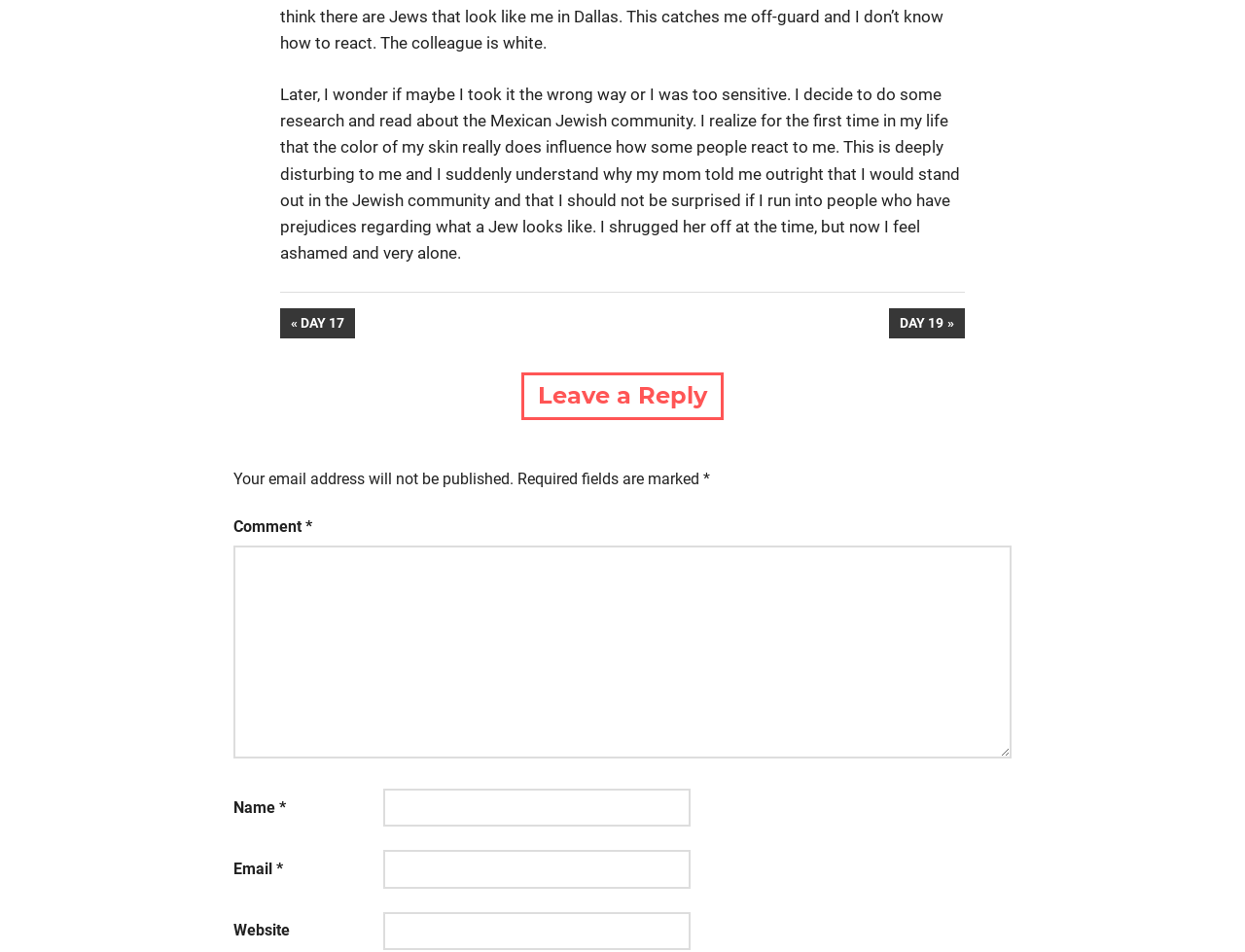Using details from the image, please answer the following question comprehensively:
What is the purpose of the section below the post?

The section below the post is for leaving a reply or comment, where users can input their name, email, website, and comment, with required fields marked.